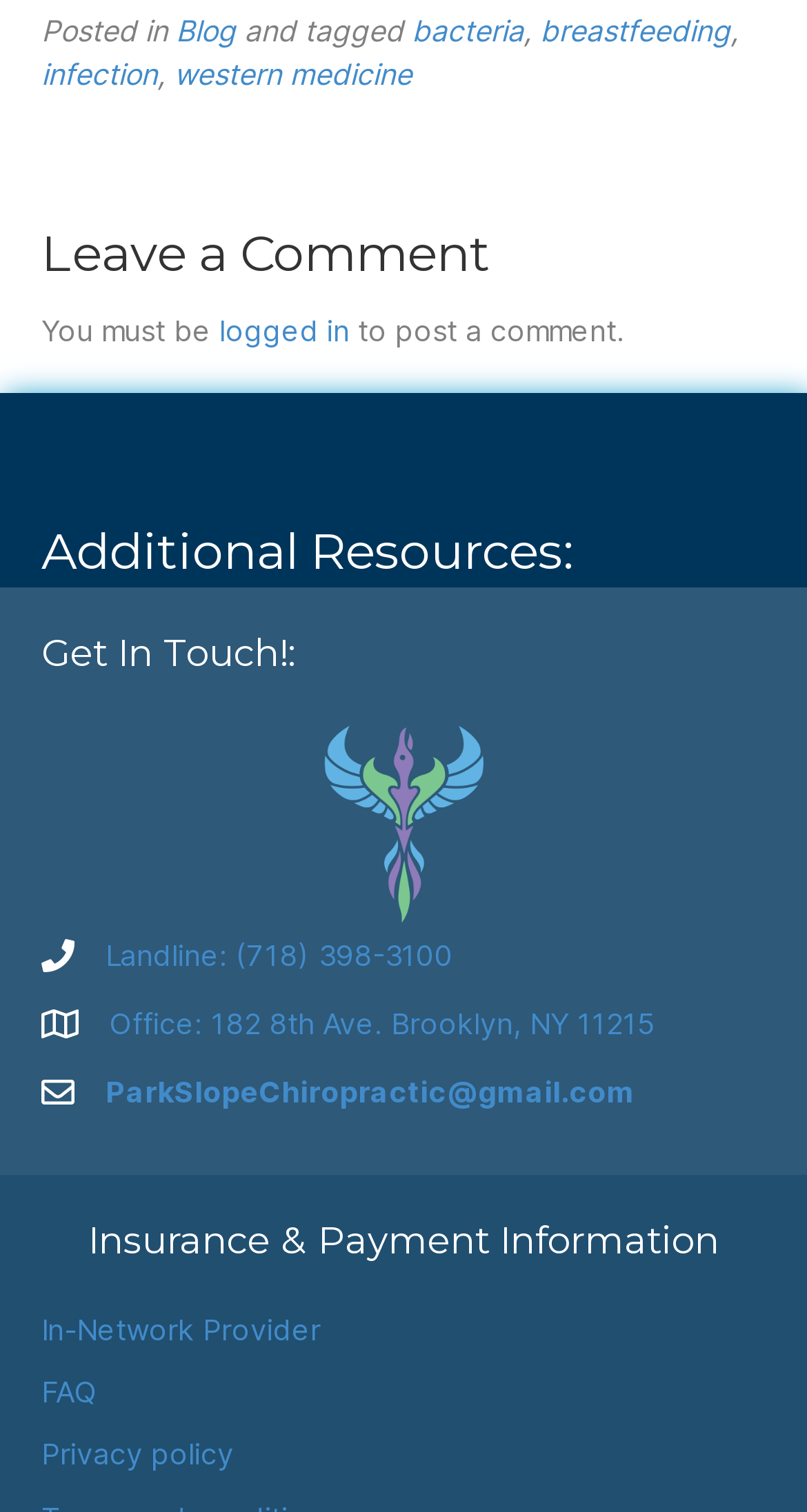Can you identify the bounding box coordinates of the clickable region needed to carry out this instruction: 'Click on 'Insurance & Payment Information''? The coordinates should be four float numbers within the range of 0 to 1, stated as [left, top, right, bottom].

[0.109, 0.805, 0.891, 0.835]